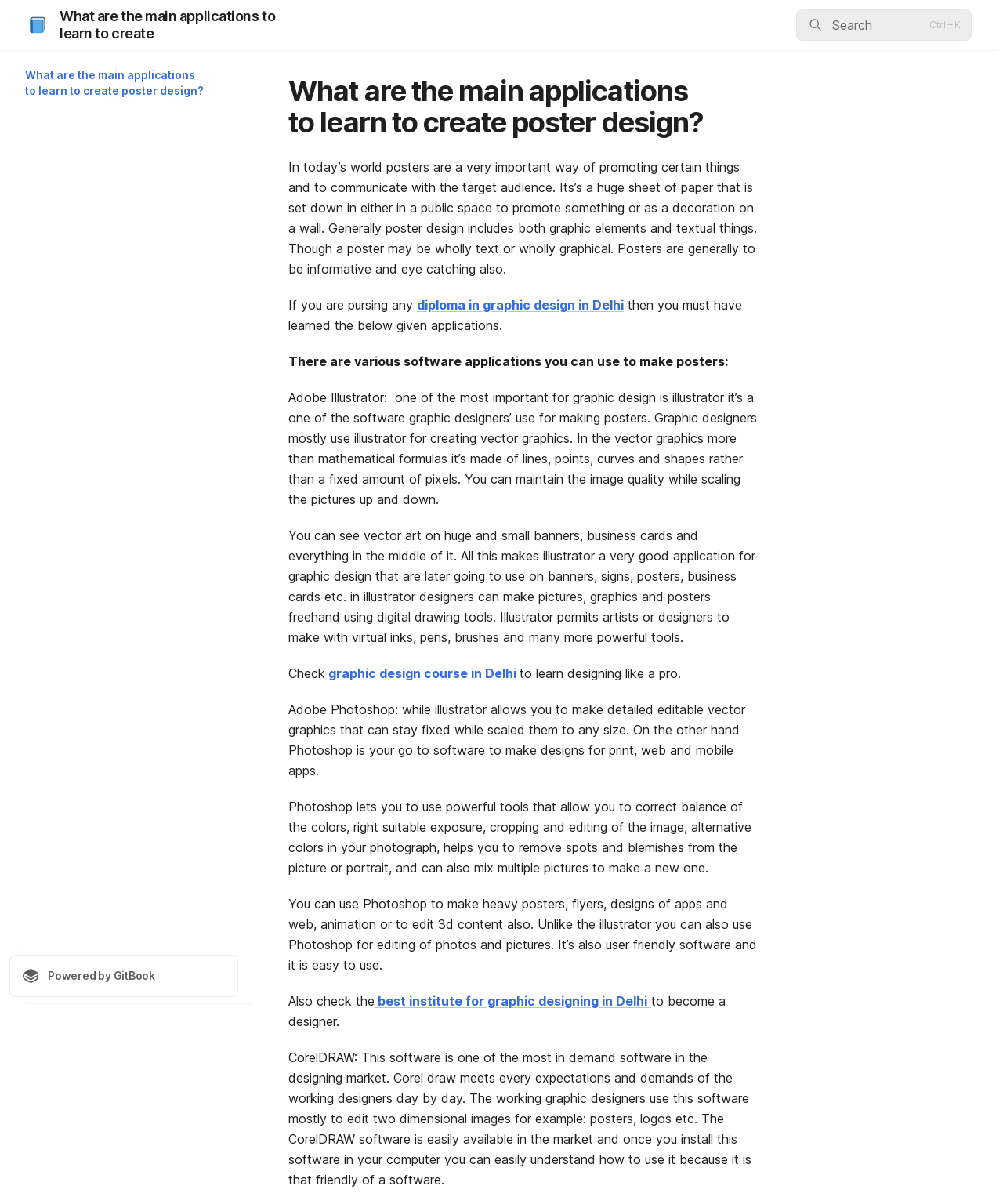Create a full and detailed caption for the entire webpage.

The webpage appears to be an article about the main applications to learn for creating poster design. At the top left corner, there is a logo and a heading that reads "What are the main applications to learn to create". Next to the heading, there is a search button with a magnifying glass icon and a shortcut key "Ctrl + K" written beside it.

On the left side of the page, there is a navigation menu with links to "What are the main applications to learn to create poster design?" and "Powered by GitBook". The main content of the page is divided into sections, starting with an introduction to poster design, explaining its importance and purpose.

The article then lists various software applications used to create posters, including Adobe Illustrator, Adobe Photoshop, and CorelDRAW. Each section provides a detailed description of the software, its features, and its uses in graphic design. There are also links to related courses, such as "diploma in graphic design in Delhi" and "graphic design course in Delhi", scattered throughout the article.

The text is organized in a clear and readable format, with headings and paragraphs that make it easy to follow. There are no images on the page, except for the logo at the top and a small icon next to the "Powered by GitBook" link. Overall, the webpage appears to be an informative article about poster design and the software applications used in the field.